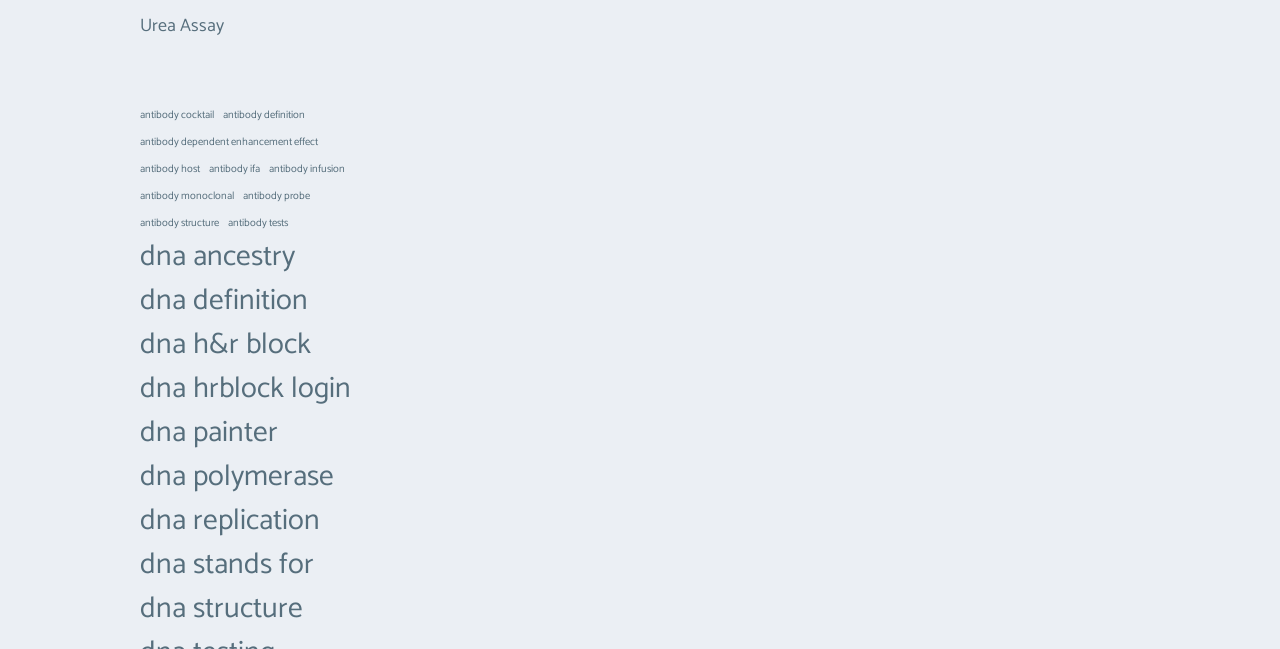Give a one-word or short phrase answer to the question: 
How many items are related to 'dna h&r block'?

2